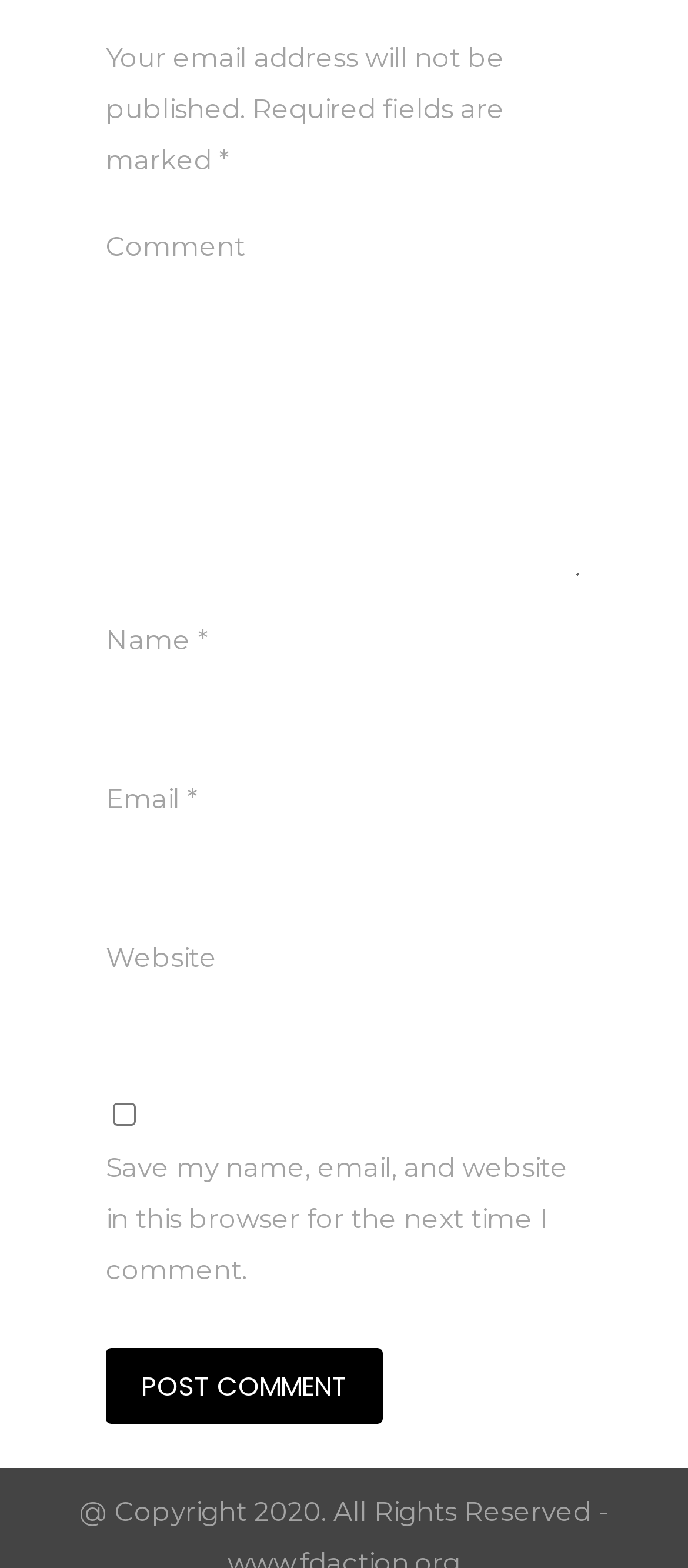Answer the question below in one word or phrase:
How many textboxes are required?

3